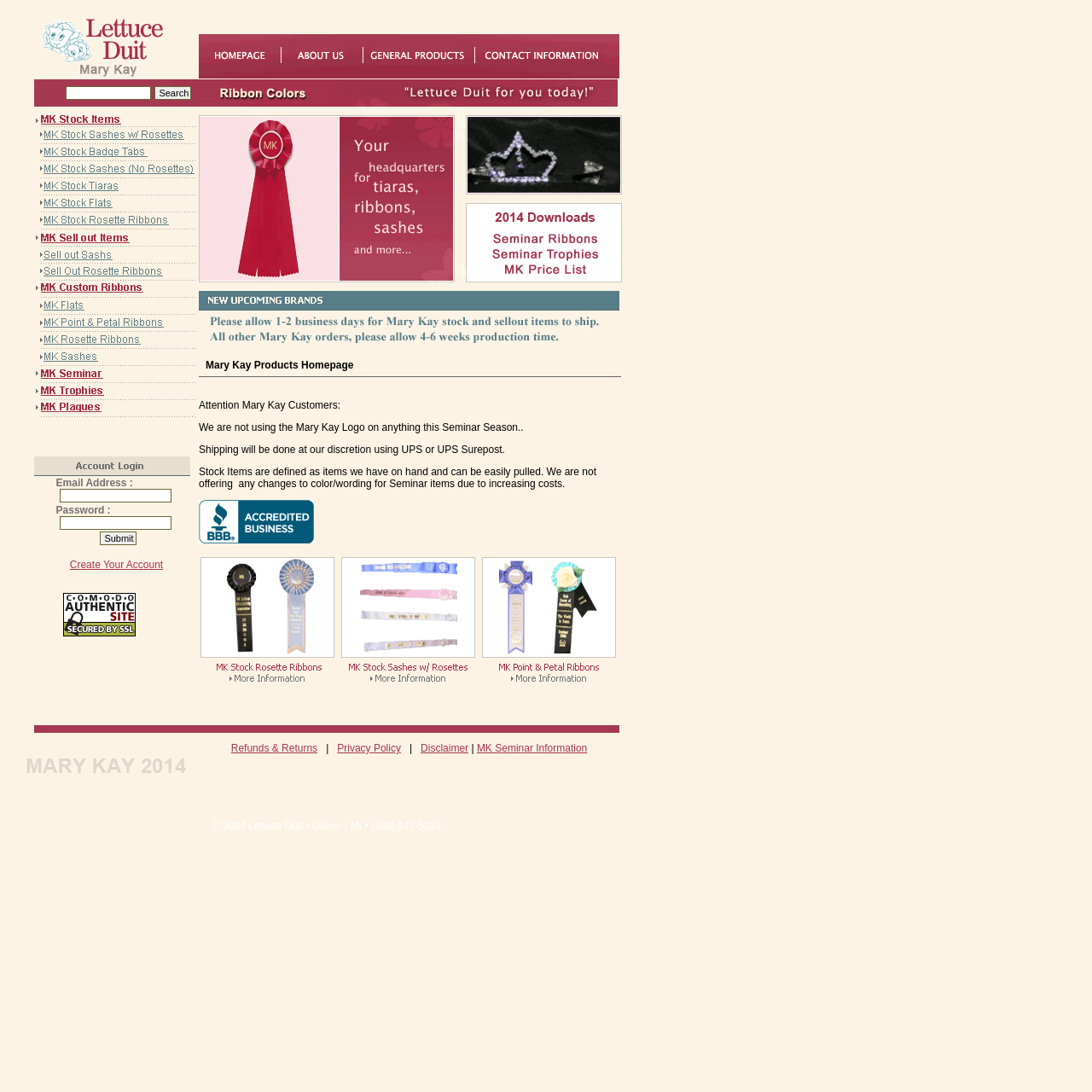How many images are on the top row of the webpage? Based on the screenshot, please respond with a single word or phrase.

5